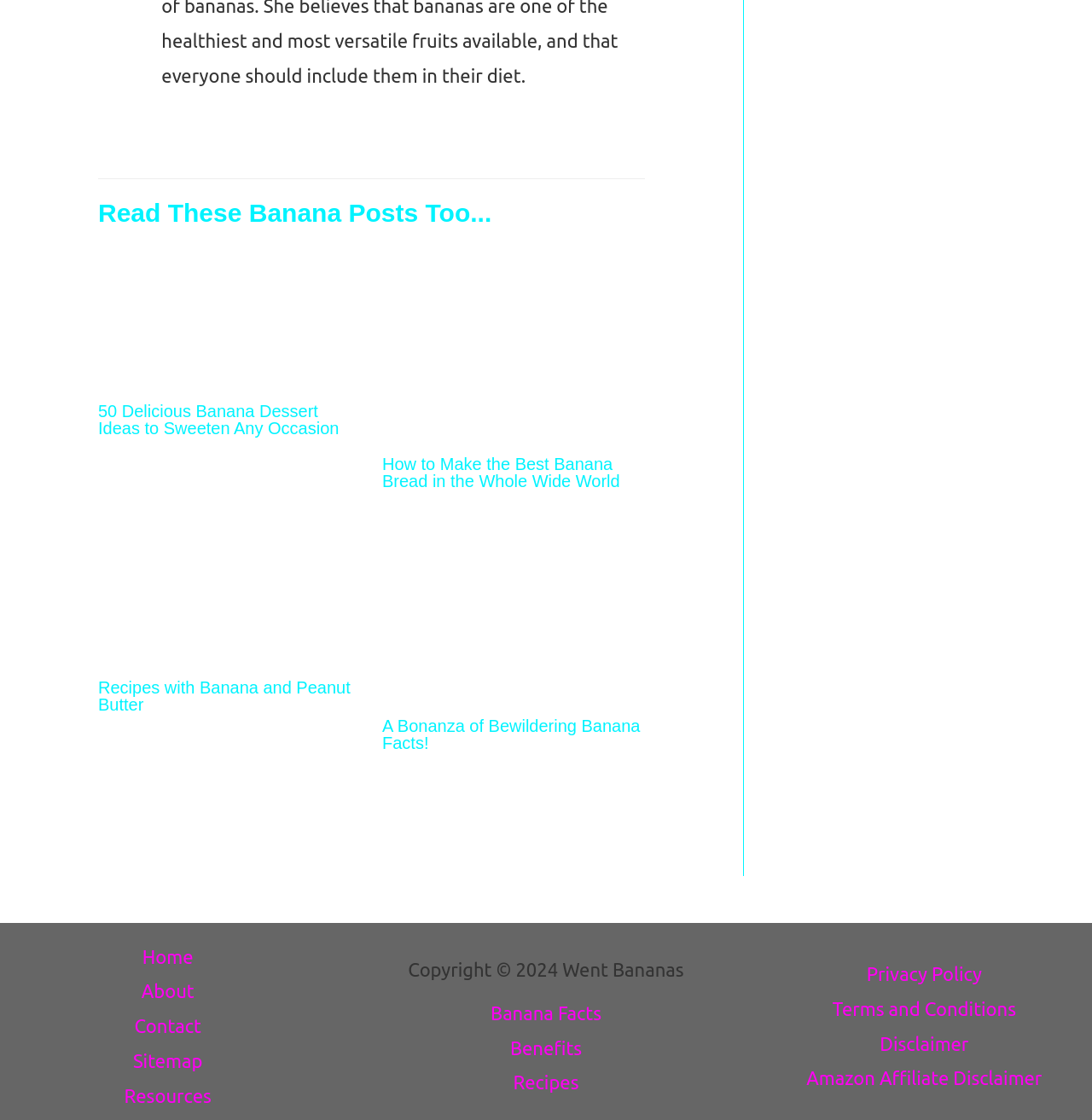Determine the bounding box coordinates of the element's region needed to click to follow the instruction: "Read more about Recipes with Banana and Peanut Butter". Provide these coordinates as four float numbers between 0 and 1, formatted as [left, top, right, bottom].

[0.09, 0.517, 0.33, 0.536]